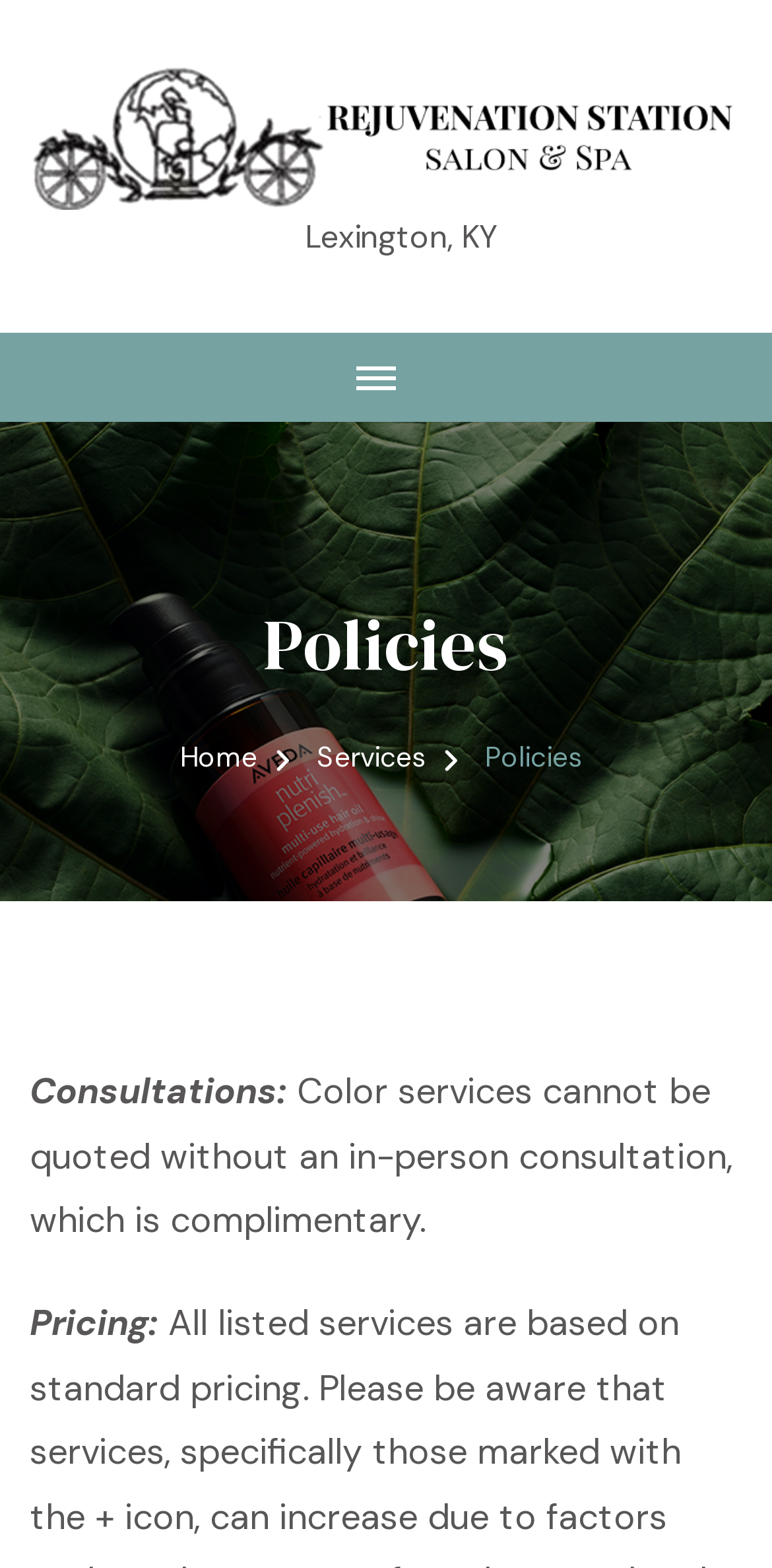What is the topic of the consultation?
Refer to the image and provide a one-word or short phrase answer.

Color services